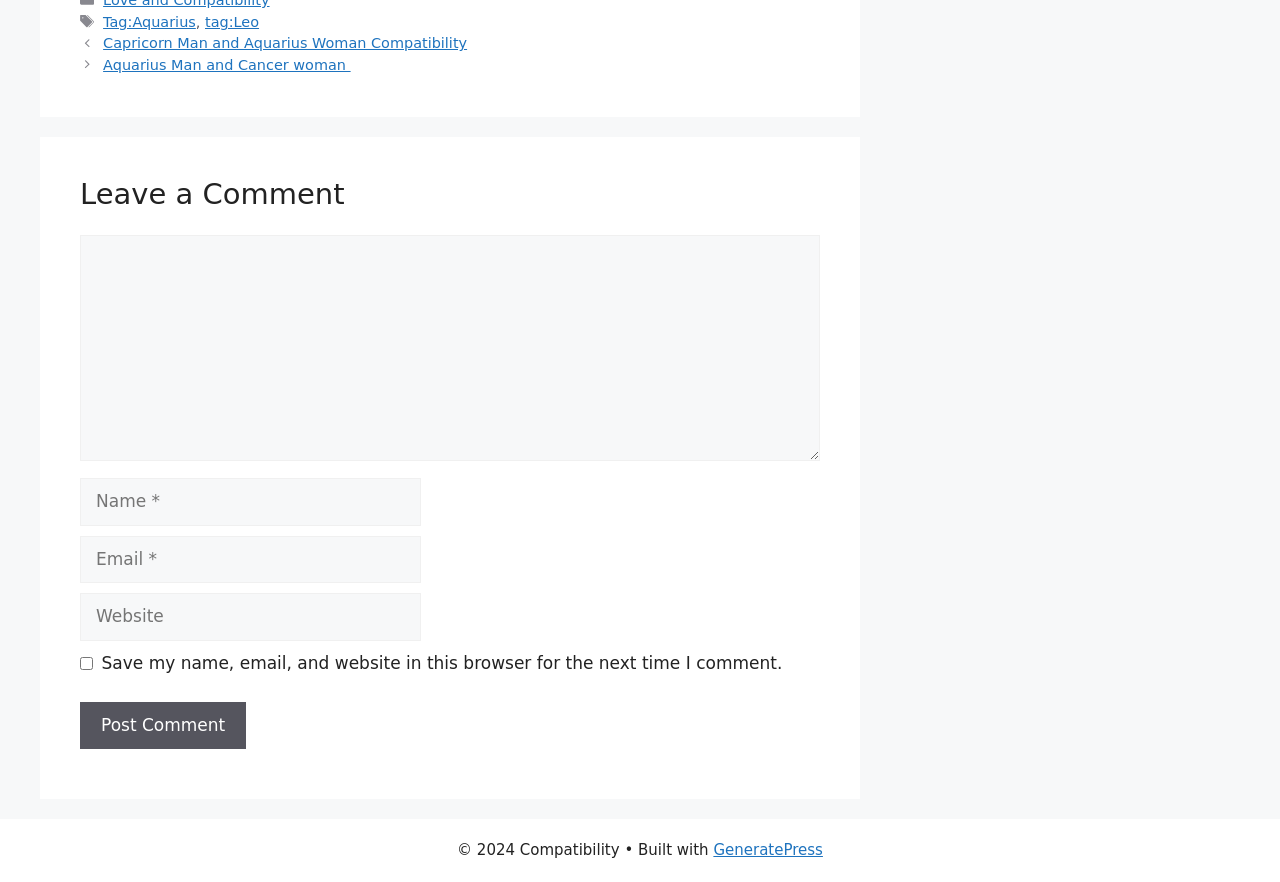Identify the bounding box coordinates of the element to click to follow this instruction: 'Enter a comment in the 'Comment' textbox'. Ensure the coordinates are four float values between 0 and 1, provided as [left, top, right, bottom].

[0.062, 0.266, 0.641, 0.522]